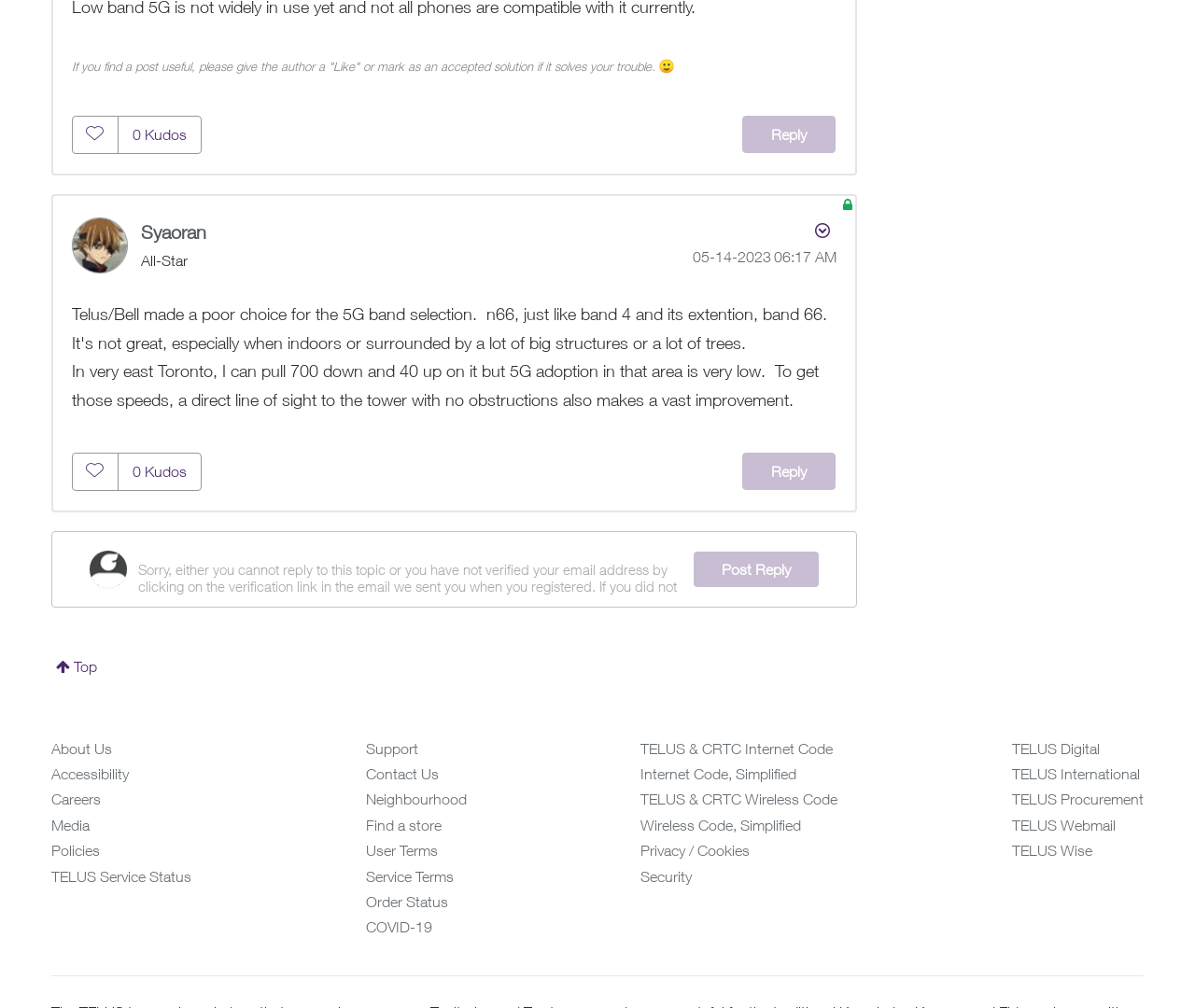Look at the image and give a detailed response to the following question: How many kudos does the post have?

I found the number of kudos by looking at the static text element with the text '0' which is a child element of the generic element with the description 'The total number of kudos this post has received'.